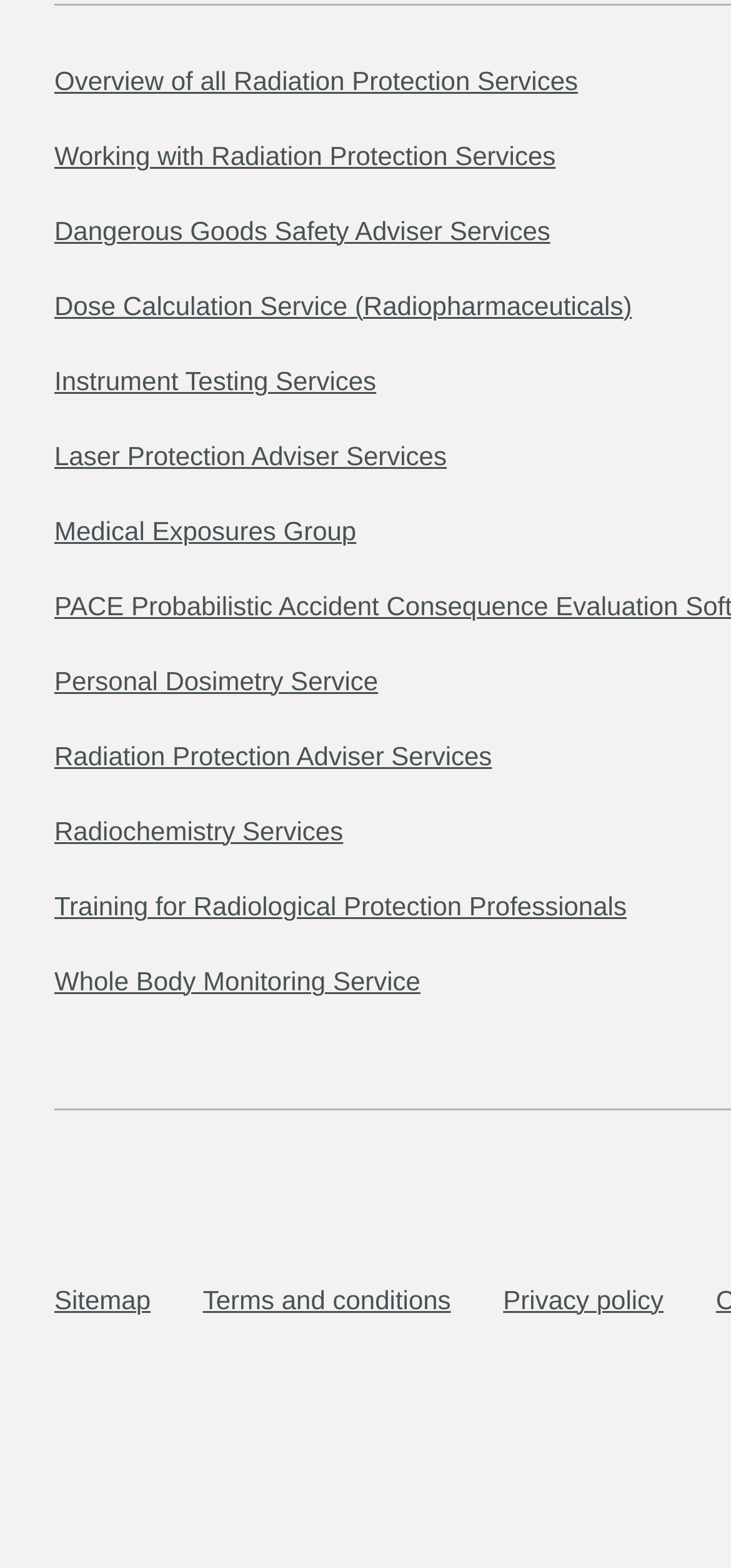What is the first service related to radiation protection?
From the image, respond with a single word or phrase.

Overview of all Radiation Protection Services